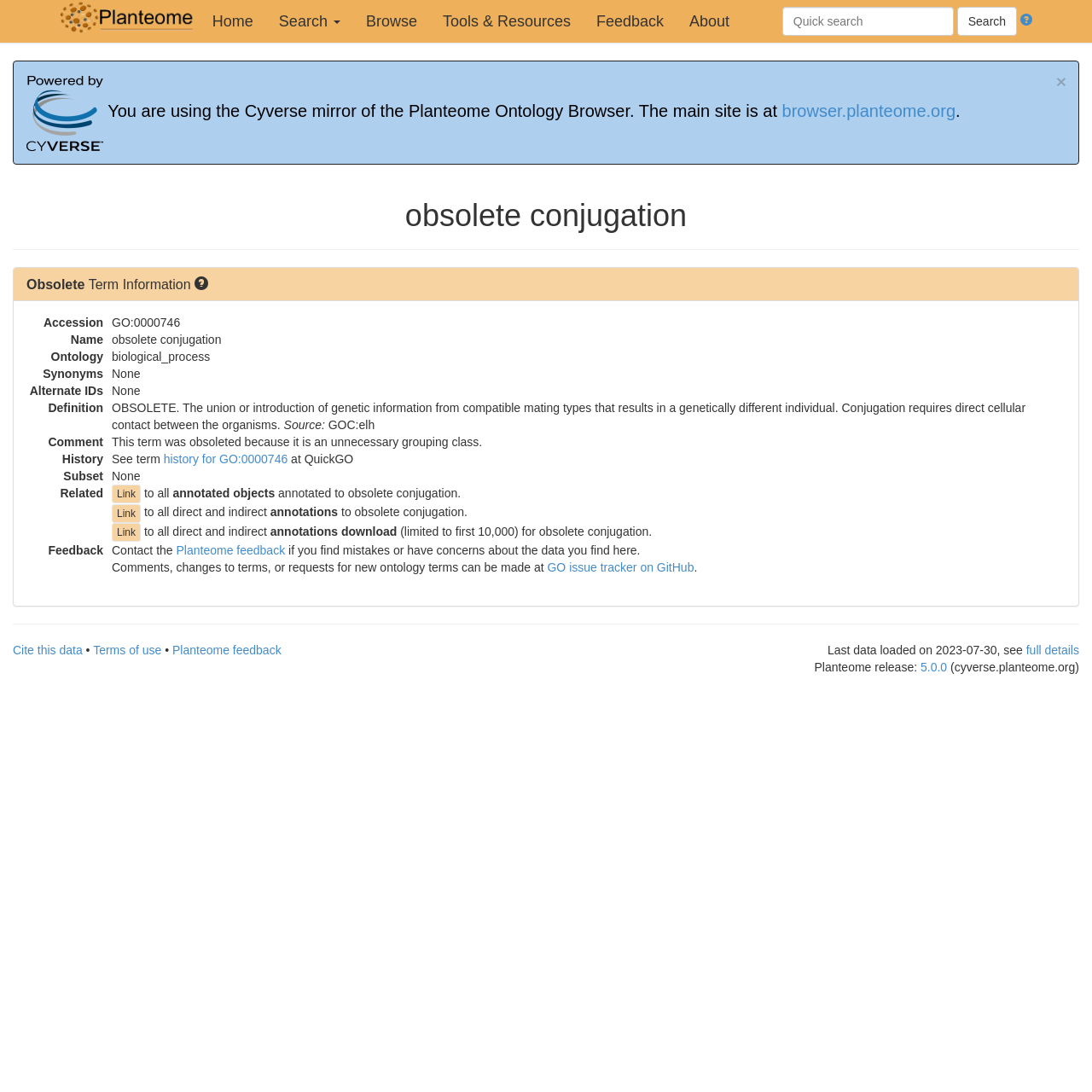Given the description of the UI element: "Terms of use", predict the bounding box coordinates in the form of [left, top, right, bottom], with each value being a float between 0 and 1.

[0.085, 0.589, 0.148, 0.602]